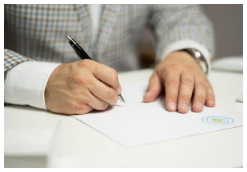Detail all significant aspects of the image you see.

The image captures a close-up of a person’s hand, elegantly dressed in a tailored suit, as they write on a blank sheet of paper. The hand, holding a sleek pen, is engaged in the act of signing or drafting a document, possibly relating to bail bond services, as suggested by its context on a webpage dedicated to such services. The background features a minimalistic workspace, indicating a professional setting. This image emphasizes the professionalism and personal touch involved in the process of preparing essential documentation, likely connected to various bail processes discussed on the webpage.